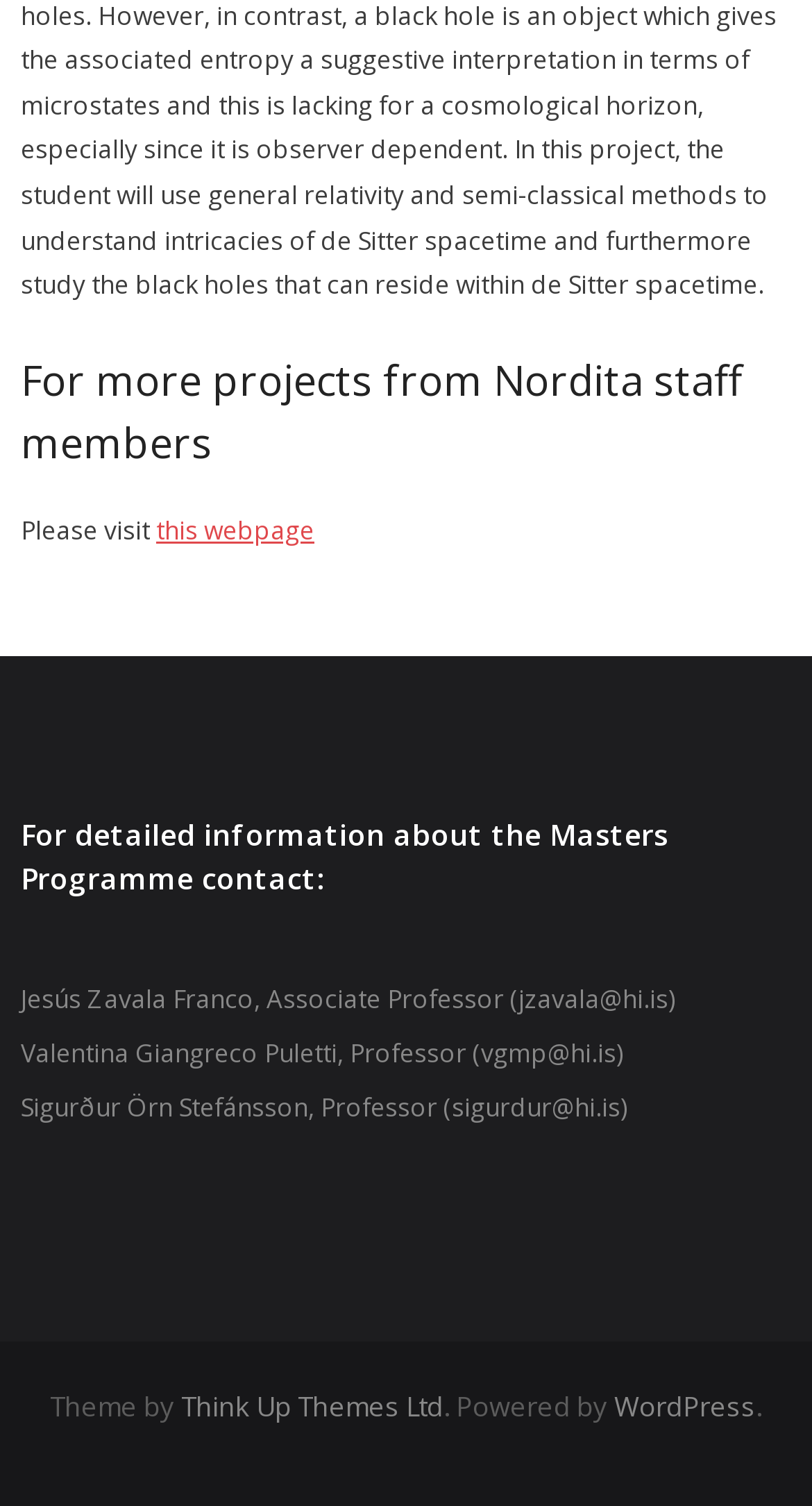What is the name of the company that created the theme?
Provide a detailed and well-explained answer to the question.

I found the link 'Think Up Themes Ltd' in the LayoutTable element, which is described as 'Theme by'. Therefore, the company that created the theme is Think Up Themes Ltd.